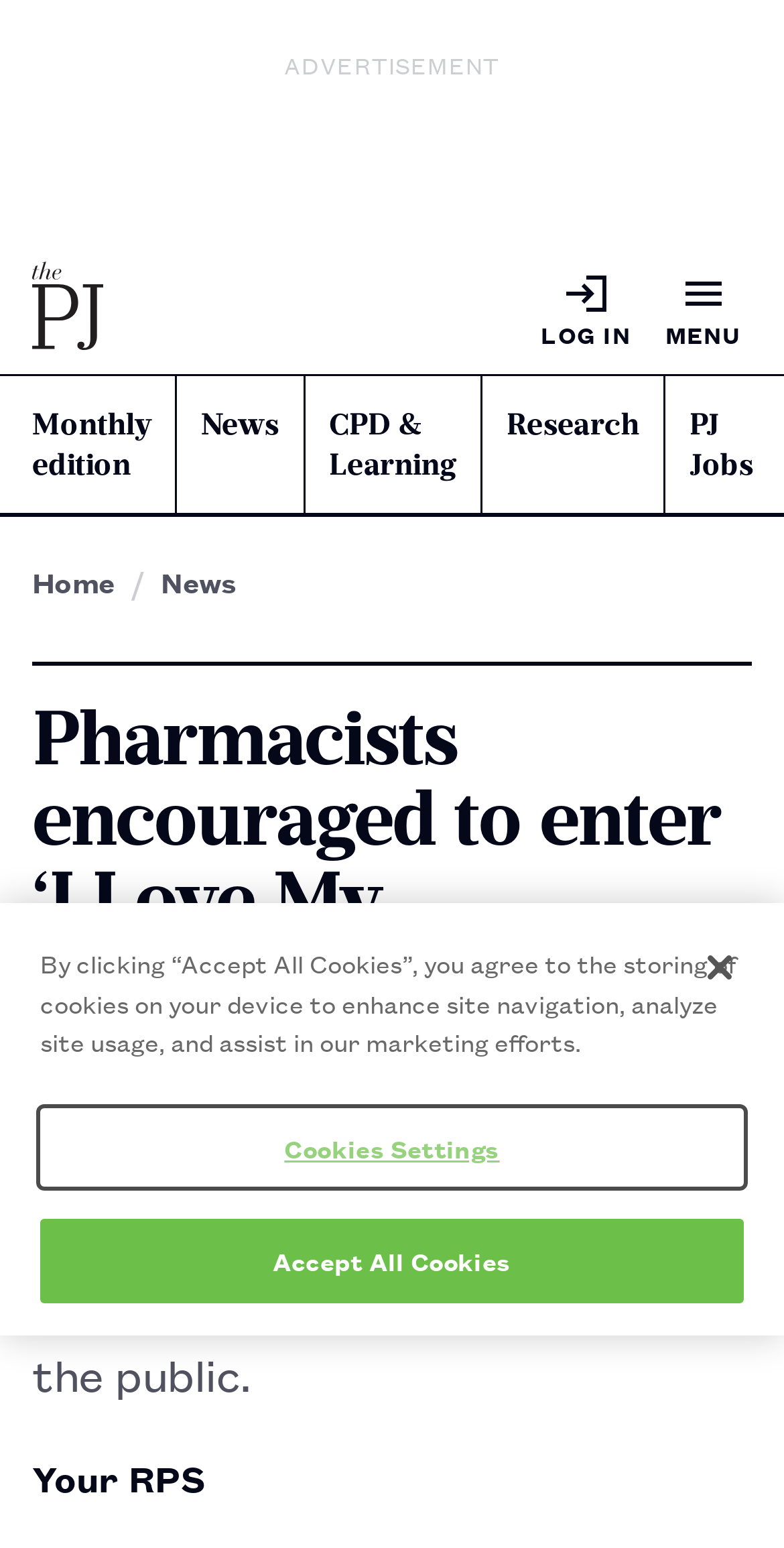Determine the coordinates of the bounding box for the clickable area needed to execute this instruction: "Go to the news page".

[0.226, 0.243, 0.386, 0.305]